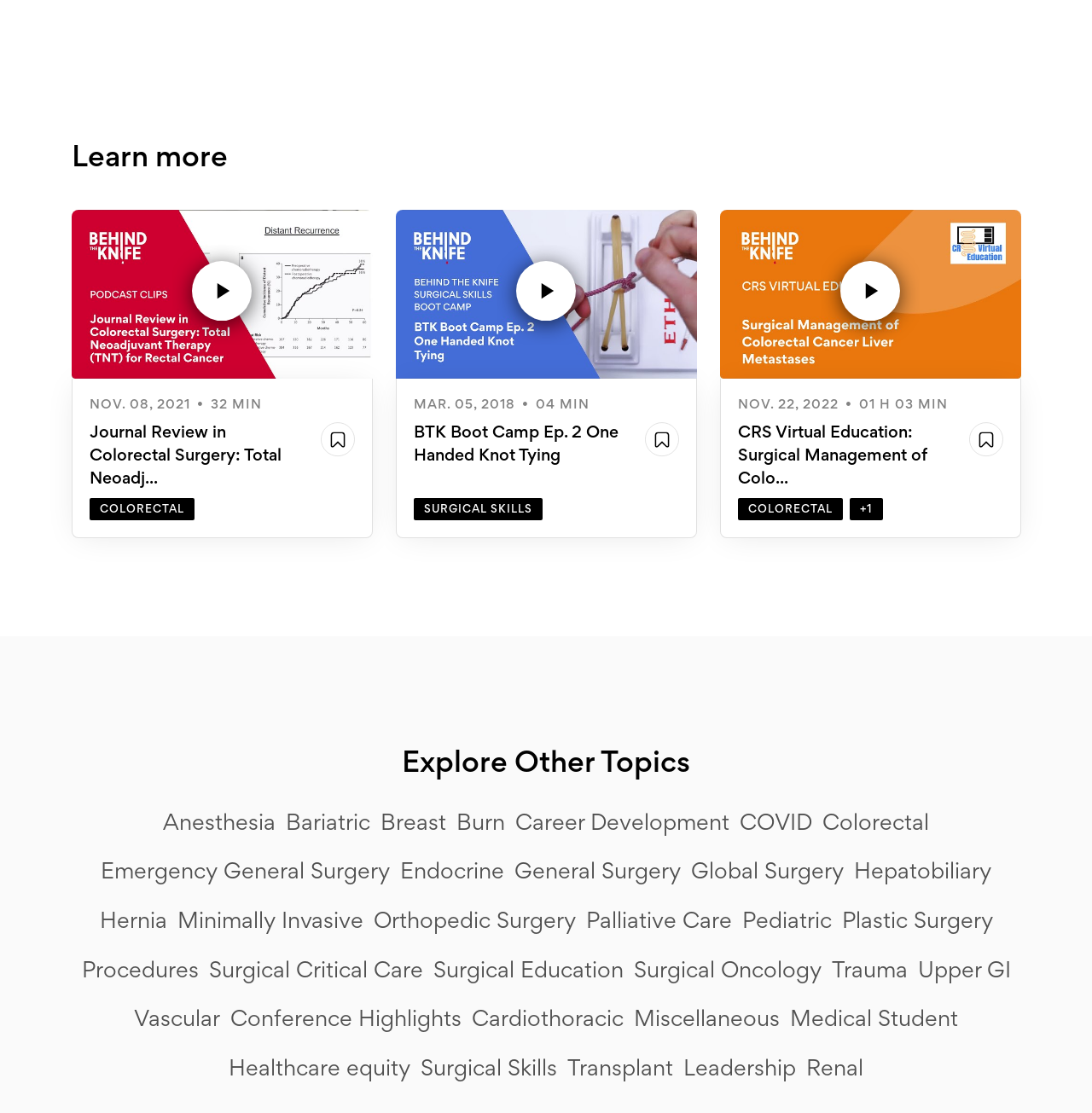What is the topic of the last link?
Please provide a single word or phrase as the answer based on the screenshot.

Renal